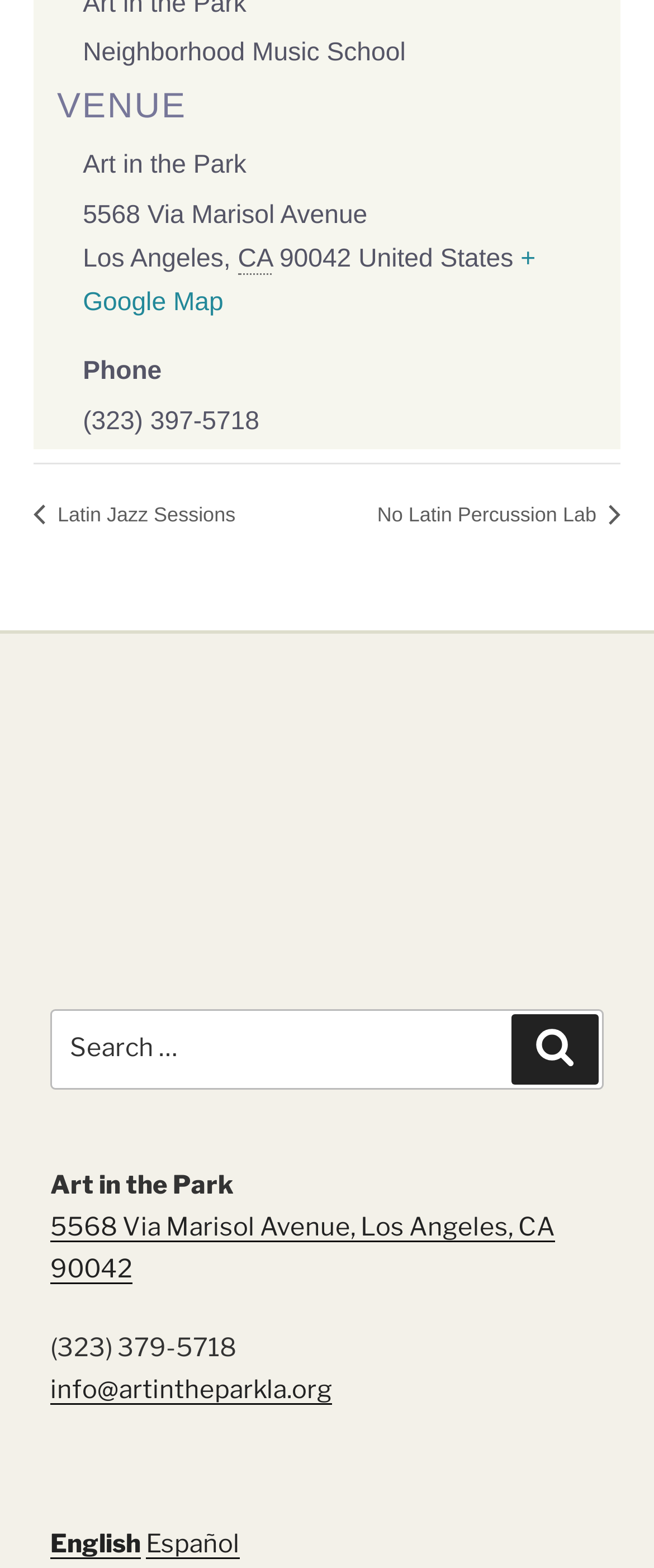Provide a single word or phrase answer to the question: 
What is the name of the event venue?

Art in the Park